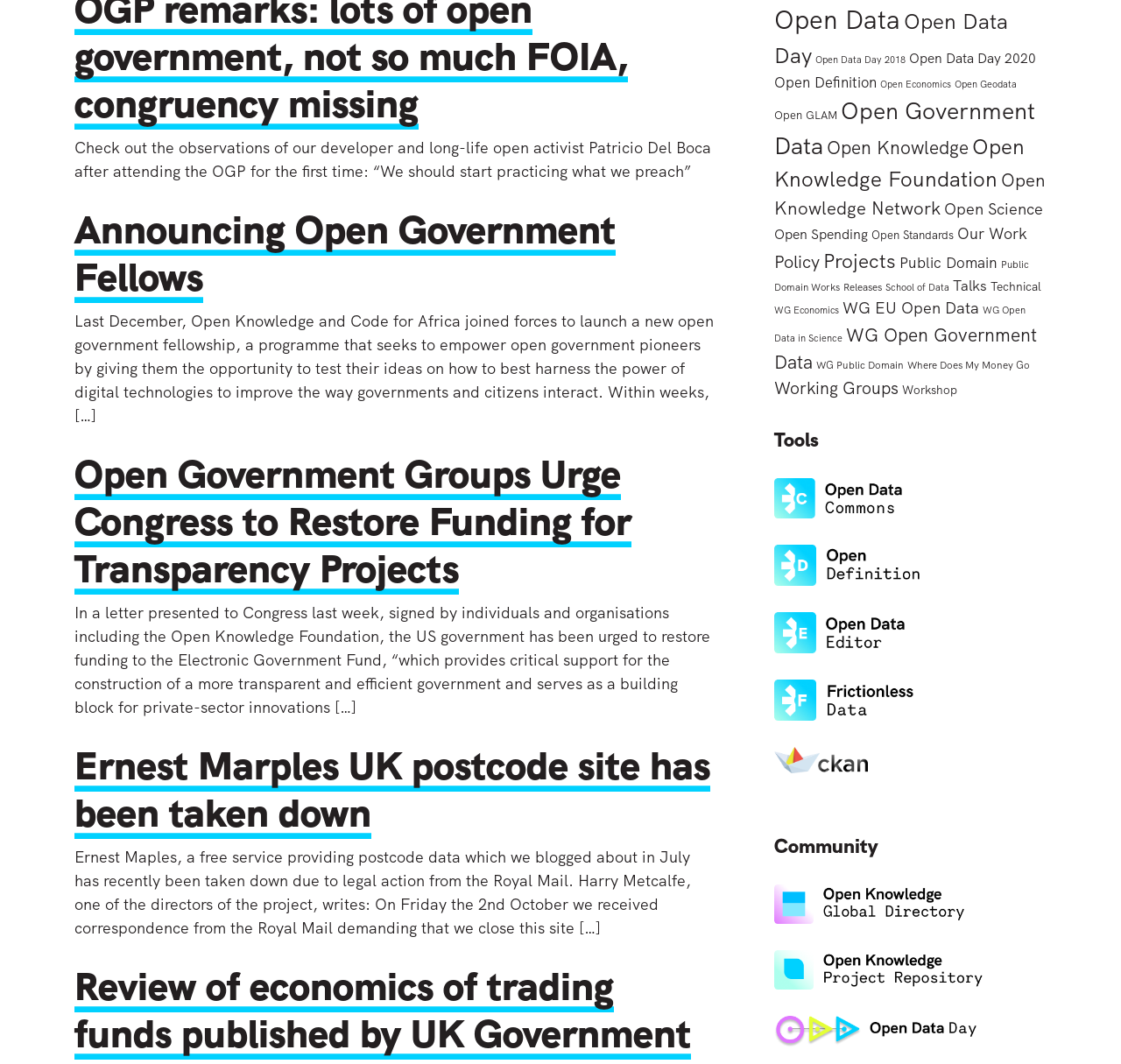Using the element description Announcing Open Government Fellows, predict the bounding box coordinates for the UI element. Provide the coordinates in (top-left x, top-left y, bottom-right x, bottom-right y) format with values ranging from 0 to 1.

[0.066, 0.192, 0.549, 0.285]